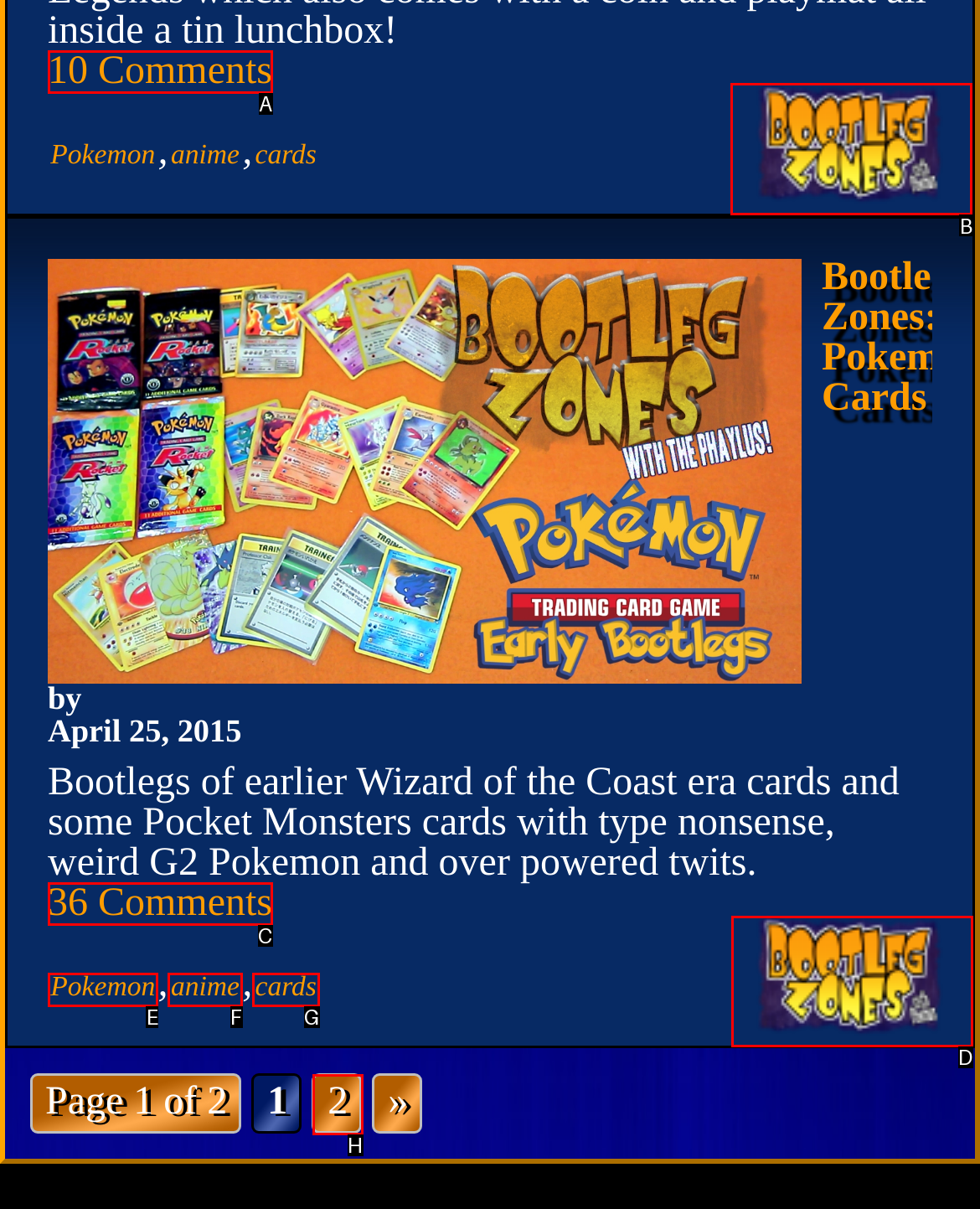Identify the correct lettered option to click in order to perform this task: view Bootleg Zones. Respond with the letter.

B